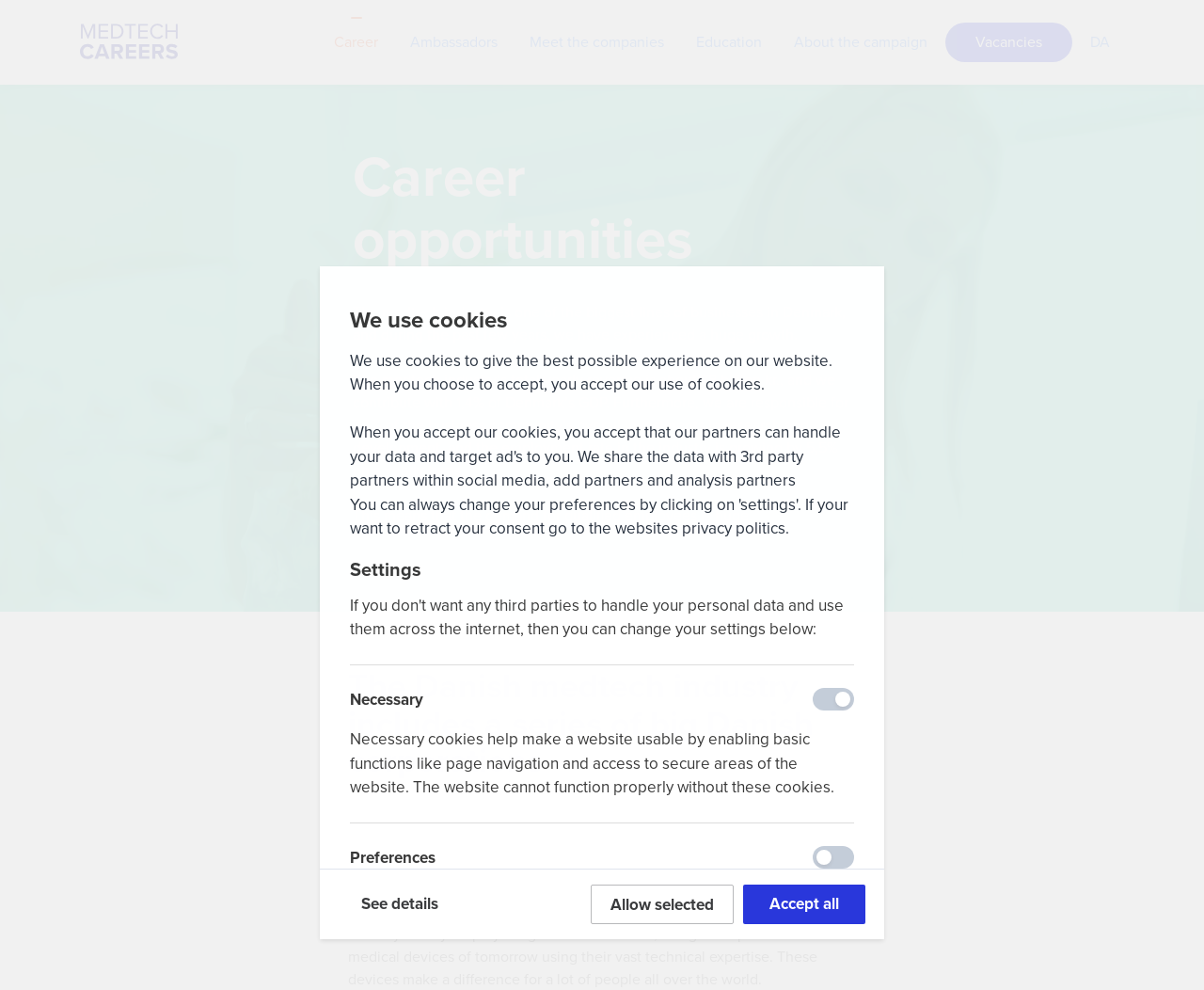What is the purpose of necessary cookies?
Look at the image and respond to the question as thoroughly as possible.

The answer can be found in the StaticText element with the text 'Necessary cookies help make a website usable by enabling basic functions like page navigation and access to secure areas of the website.'